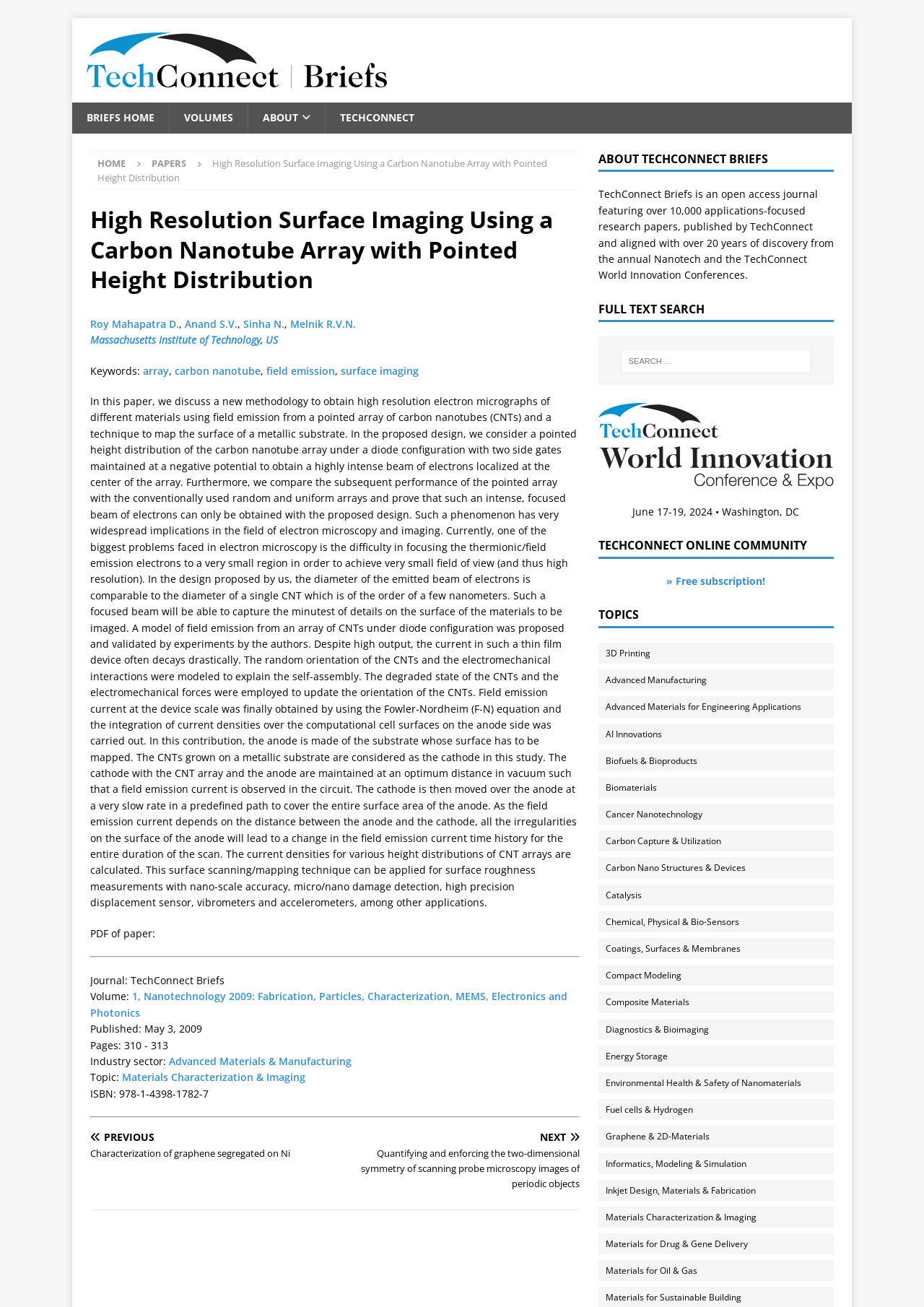Determine the bounding box coordinates for the region that must be clicked to execute the following instruction: "Subscribe to TechConnect World".

[0.721, 0.439, 0.828, 0.45]